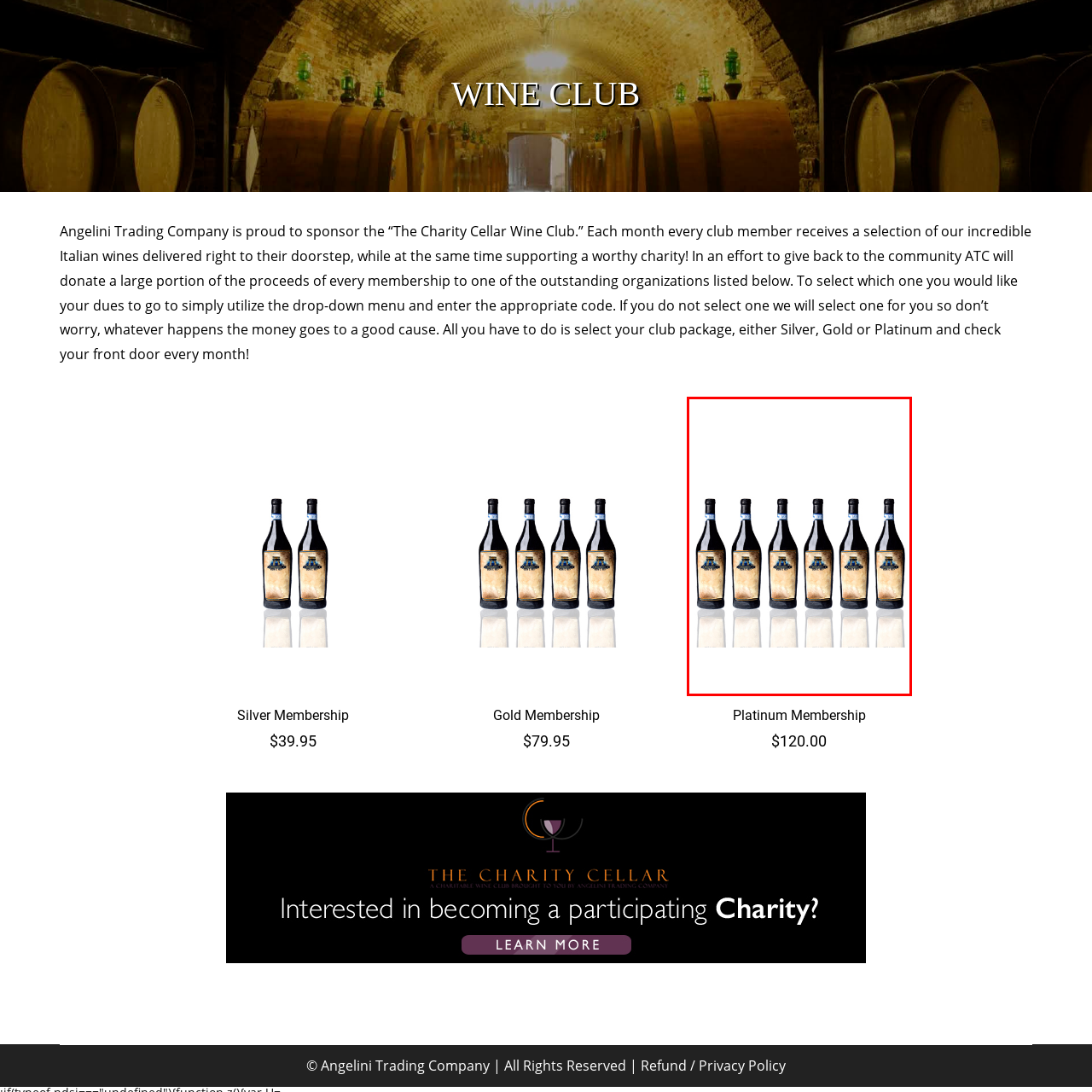Check the image highlighted by the red rectangle and provide a single word or phrase for the question:
What is the design style of the wine bottle labels?

rustic